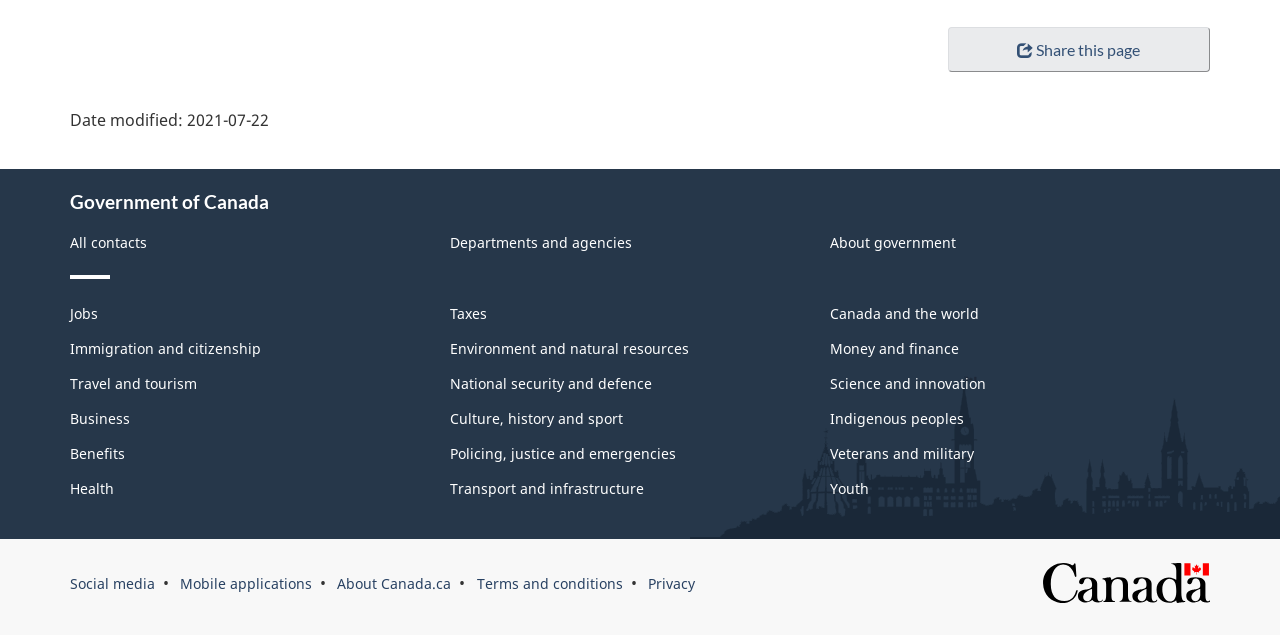What is the symbol at the bottom of the page?
Refer to the image and give a detailed answer to the query.

I found an image element at the bottom of the page with the description 'Symbol of the Government of Canada', which suggests that it is a symbol representing the Government of Canada.